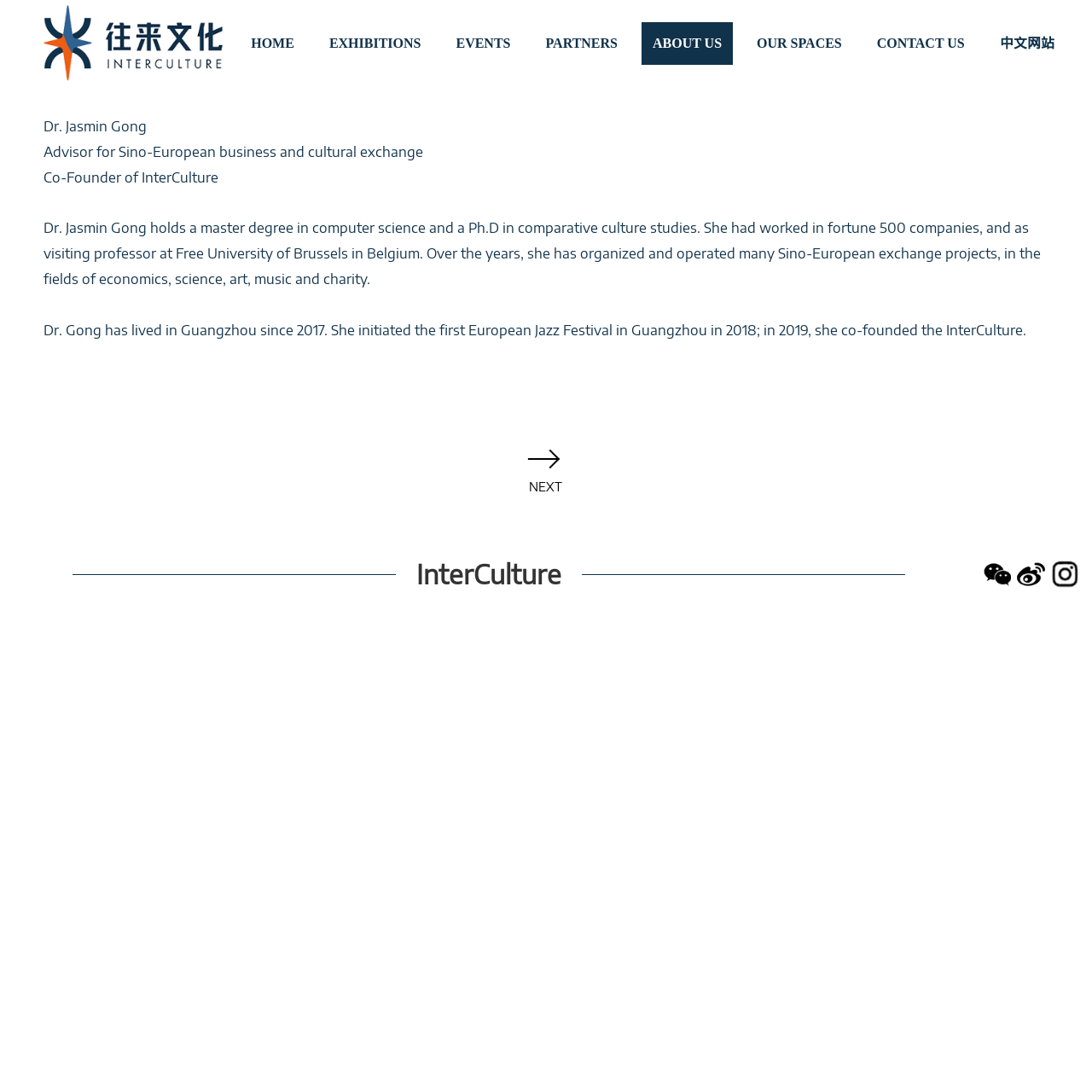Predict the bounding box of the UI element that fits this description: "ABOUT US".

[0.587, 0.02, 0.671, 0.059]